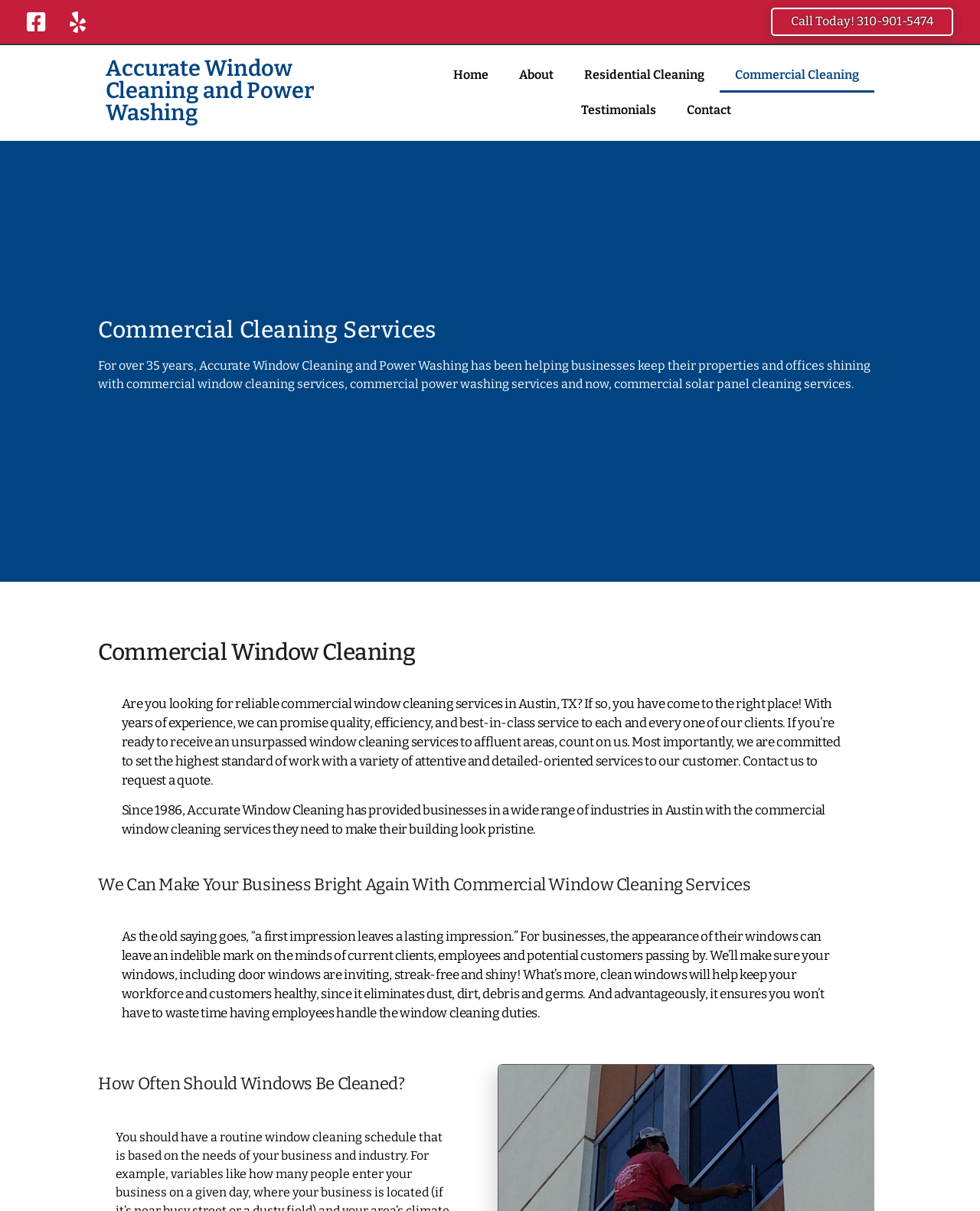Identify the bounding box coordinates of the section to be clicked to complete the task described by the following instruction: "View 'Commercial Window Cleaning' services". The coordinates should be four float numbers between 0 and 1, formatted as [left, top, right, bottom].

[0.1, 0.529, 0.9, 0.548]